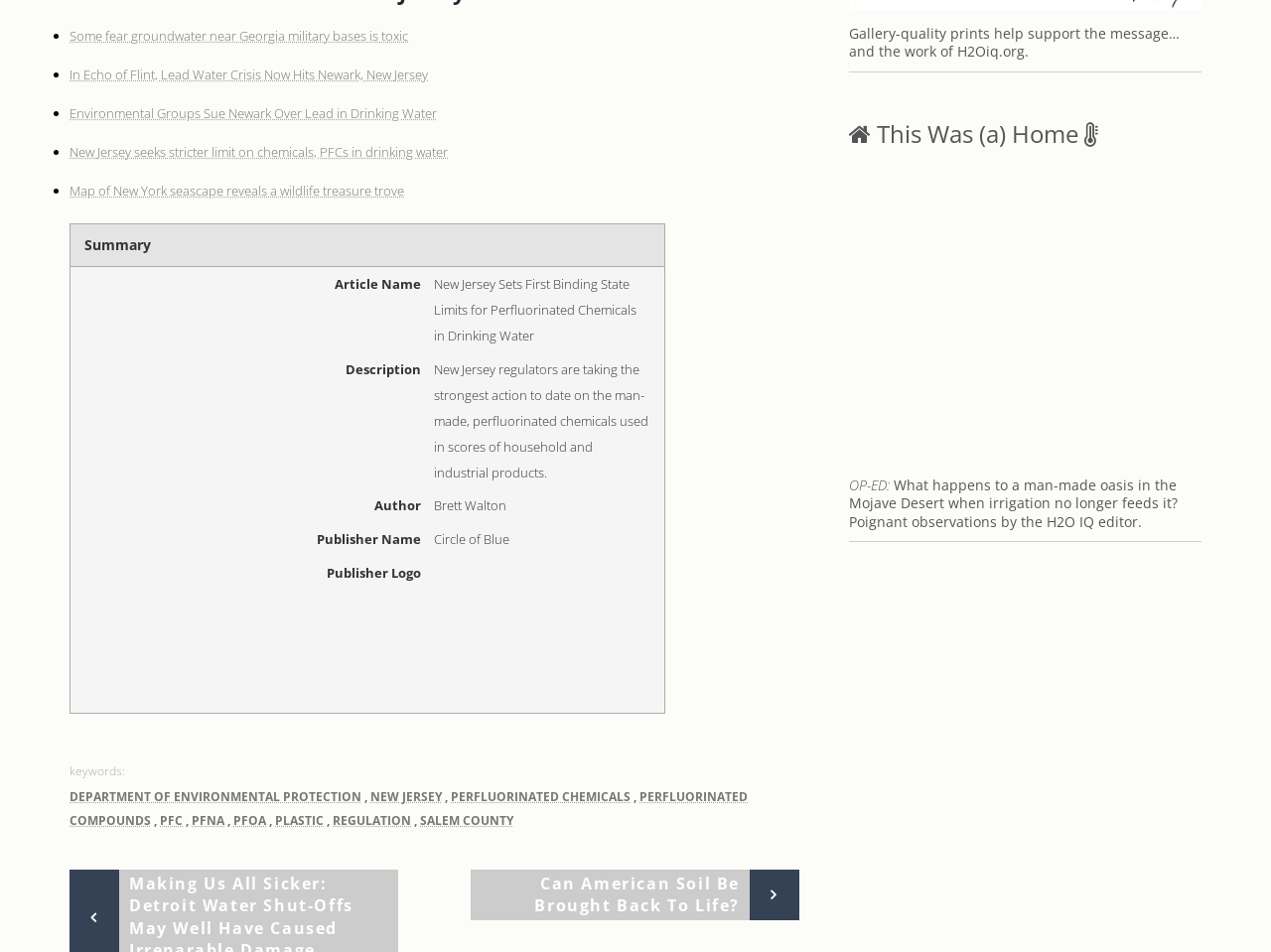Please predict the bounding box coordinates (top-left x, top-left y, bottom-right x, bottom-right y) for the UI element in the screenshot that fits the description: PFOA

[0.184, 0.853, 0.209, 0.871]